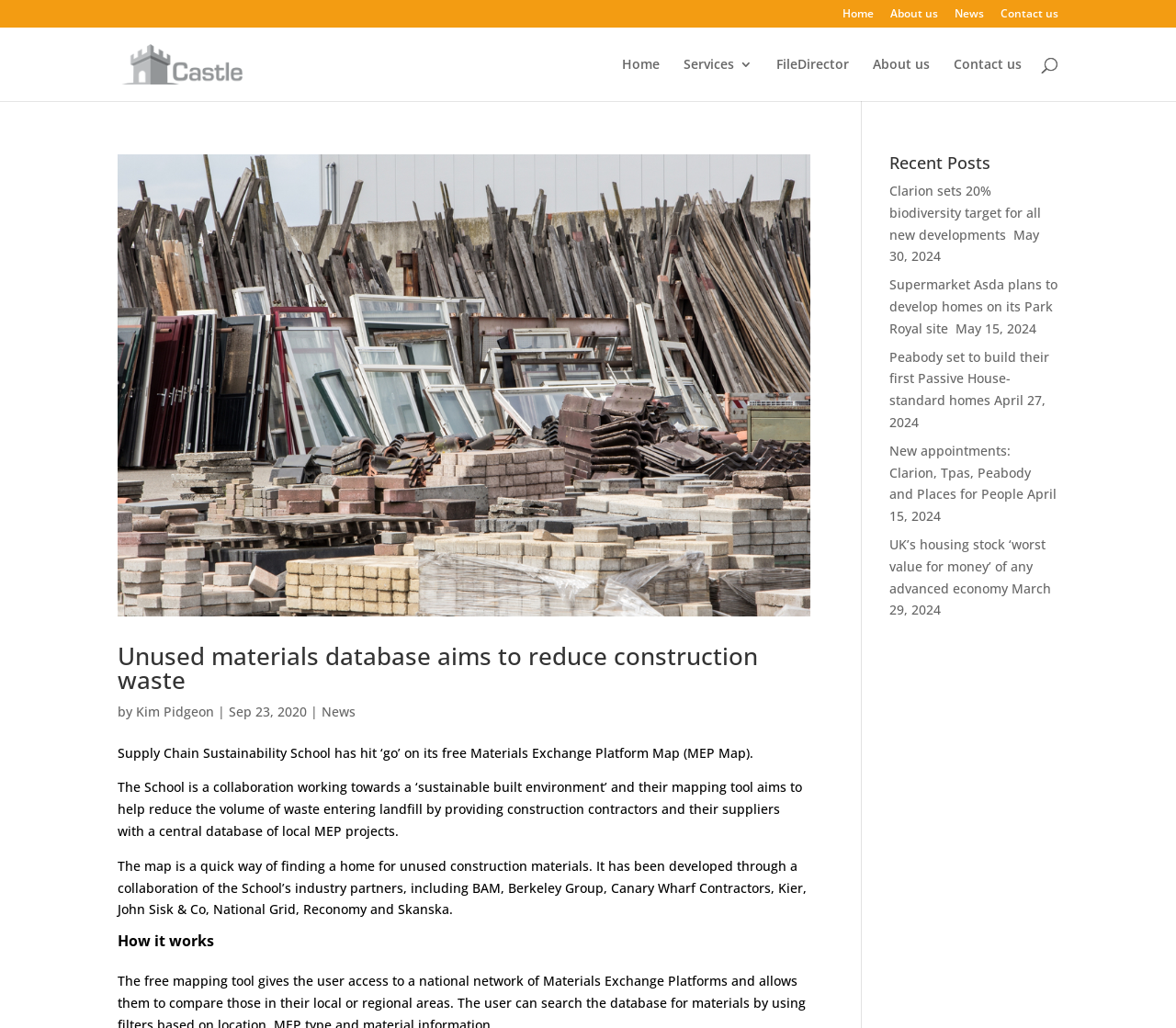Determine the bounding box coordinates of the element's region needed to click to follow the instruction: "Search for something". Provide these coordinates as four float numbers between 0 and 1, formatted as [left, top, right, bottom].

[0.157, 0.026, 0.877, 0.028]